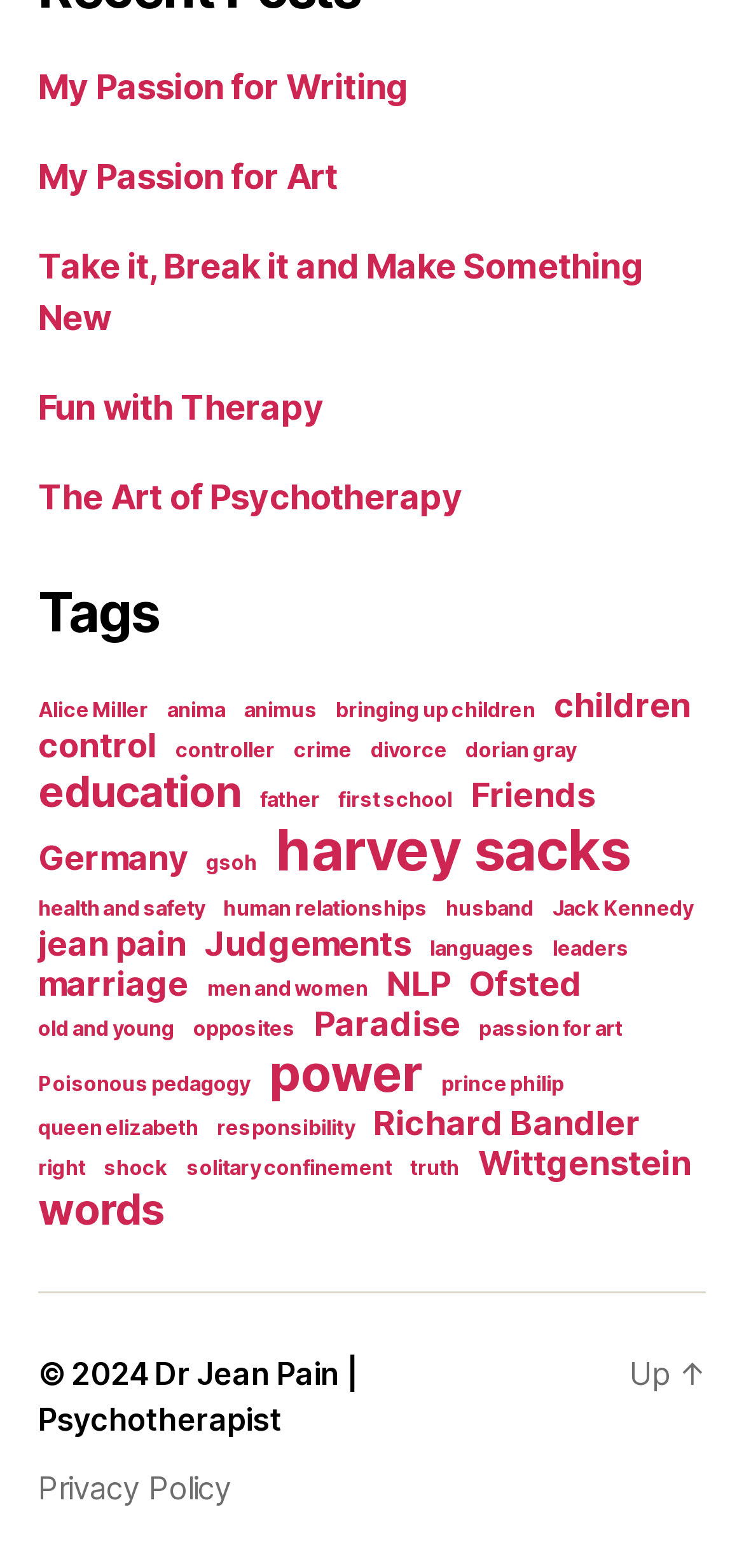Provide a brief response using a word or short phrase to this question:
What is the category of the post 'My Passion for Writing'?

Recent Posts